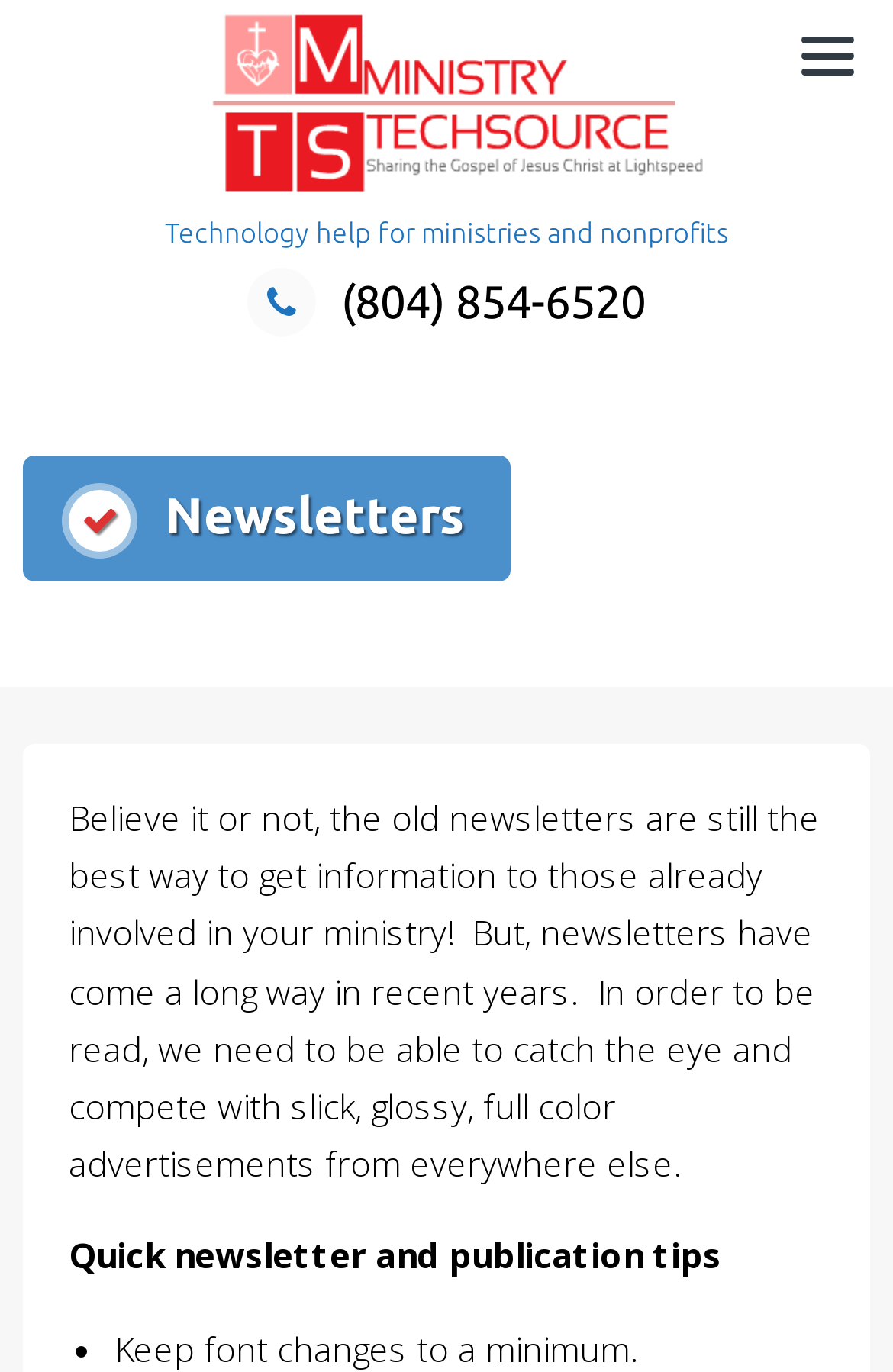What is the main topic of the webpage?
Examine the image and give a concise answer in one word or a short phrase.

Newsletters